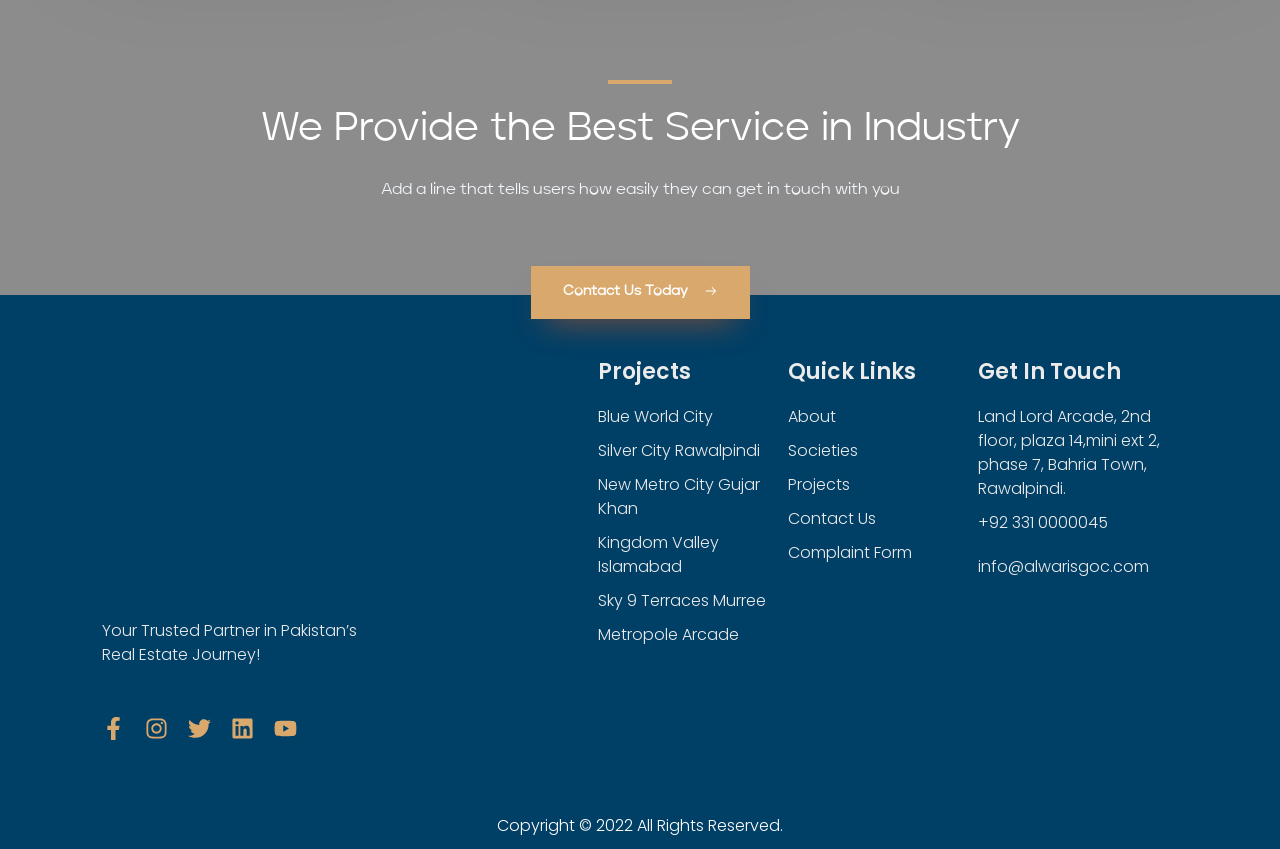Please answer the following question using a single word or phrase: 
What is the company's contact email?

info@alwarisgoc.com